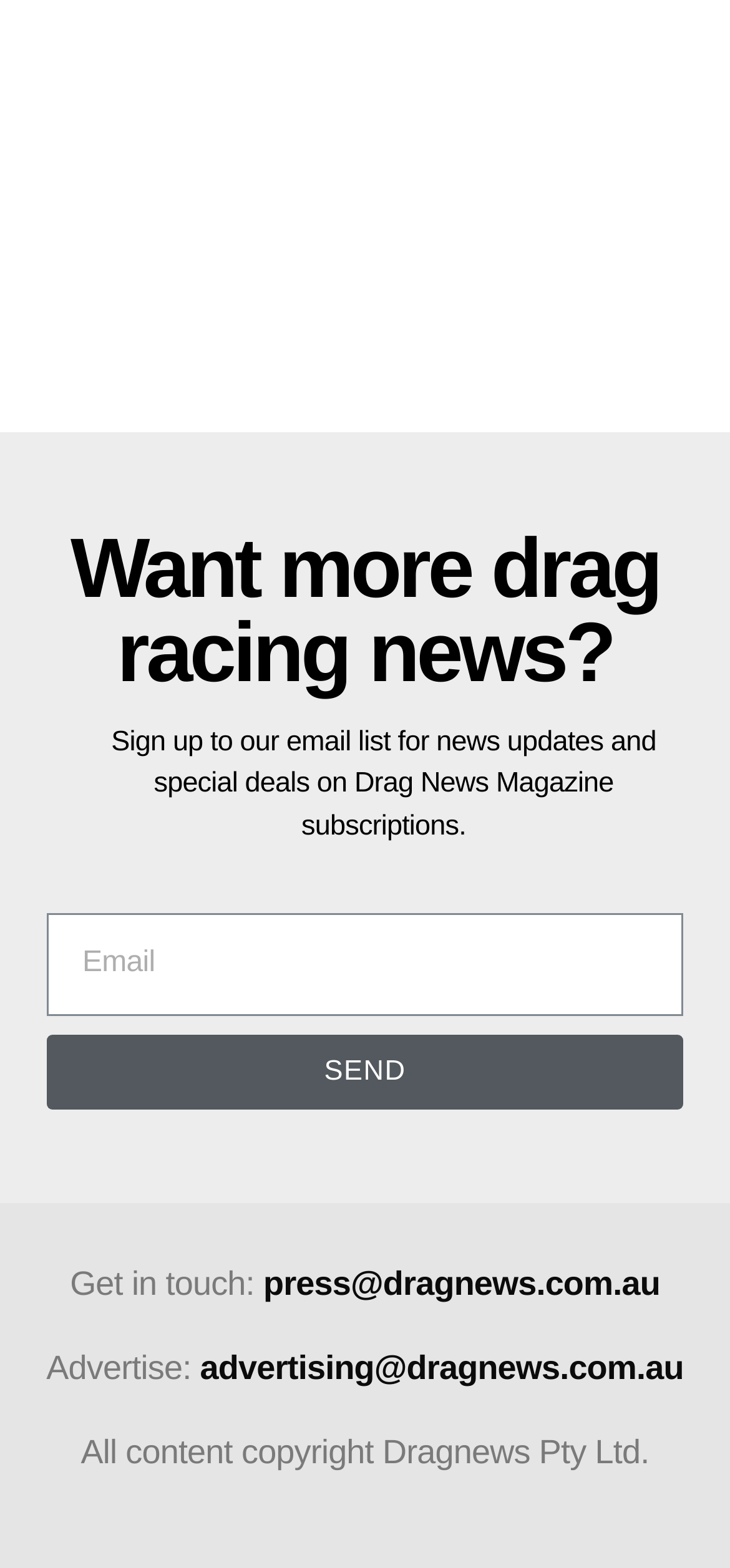Return the bounding box coordinates of the UI element that corresponds to this description: "press@dragnews.com.au". The coordinates must be given as four float numbers in the range of 0 and 1, [left, top, right, bottom].

[0.361, 0.806, 0.904, 0.83]